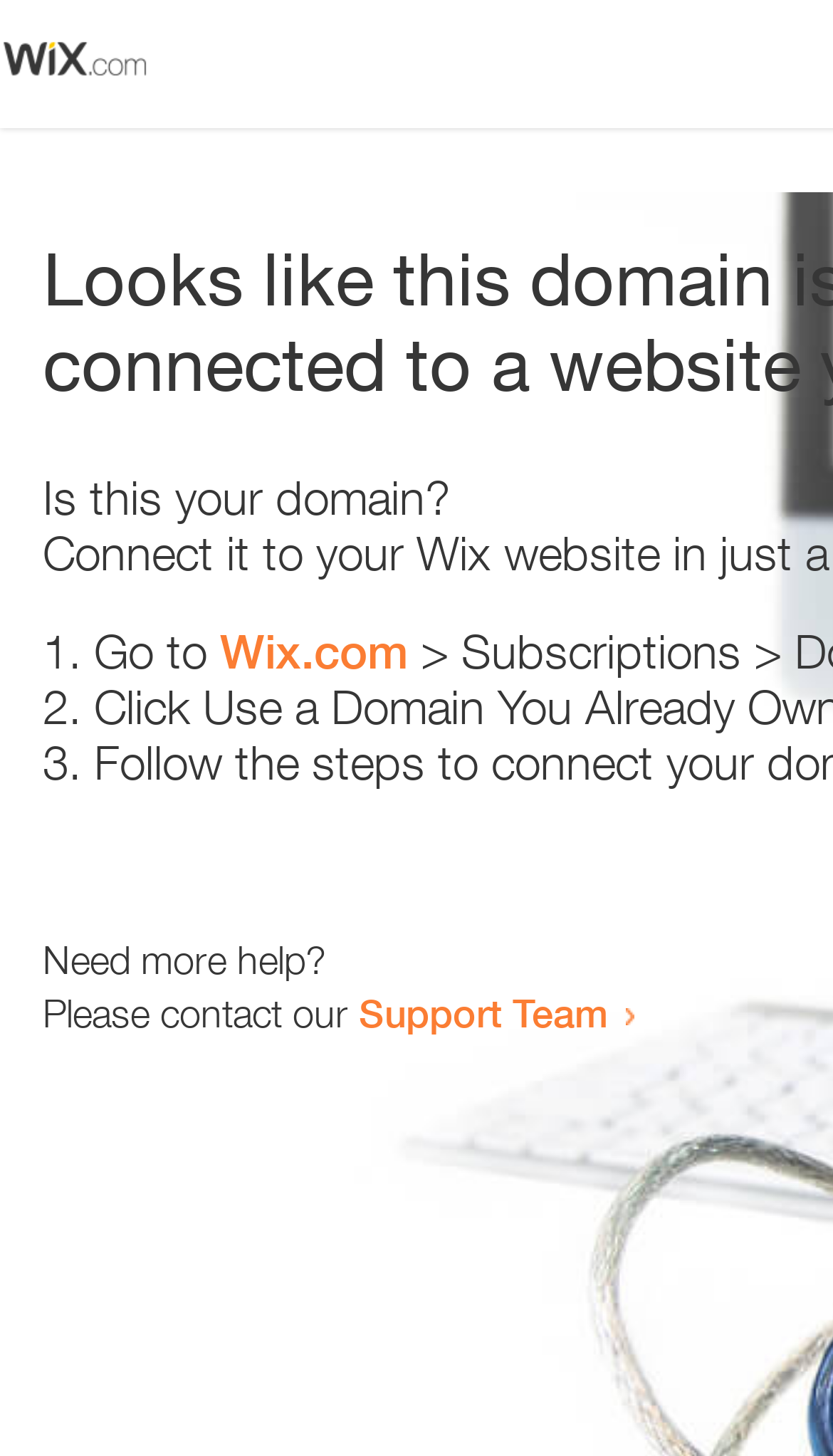What is the domain being referred to?
Provide an in-depth and detailed answer to the question.

The webpage contains a link 'Wix.com' which suggests that the domain being referred to is Wix.com. This is further supported by the text 'Is this your domain?' which implies that the webpage is related to domain ownership or management.